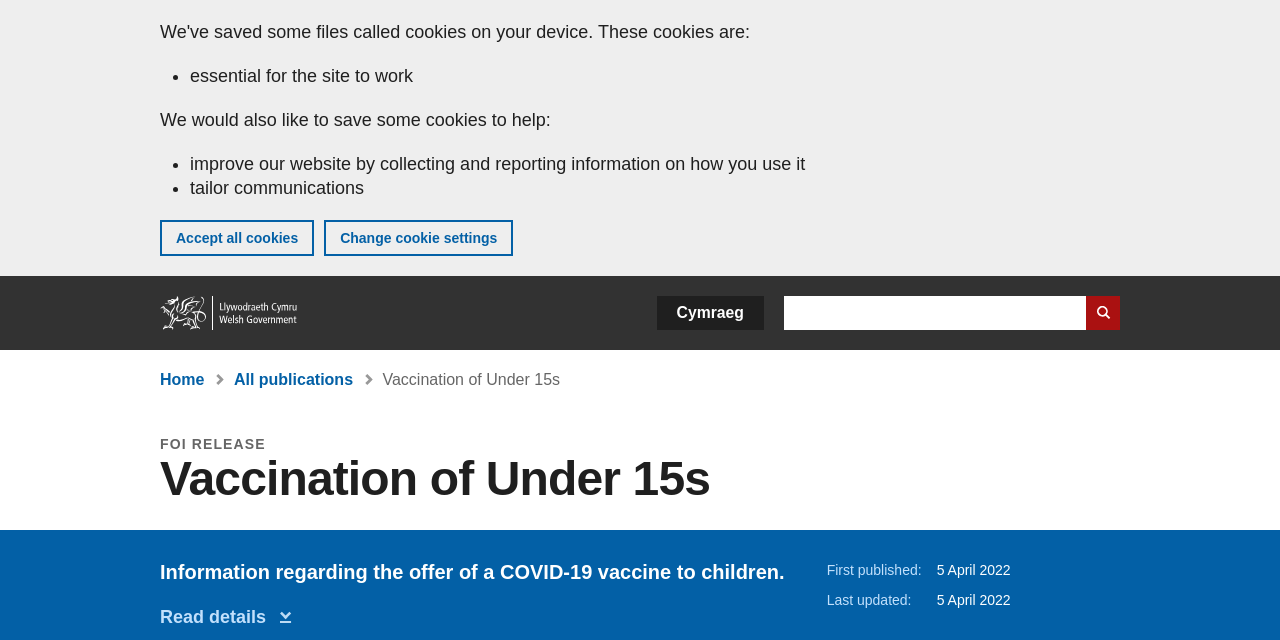Provide a brief response using a word or short phrase to this question:
What can be done on this webpage?

Read details